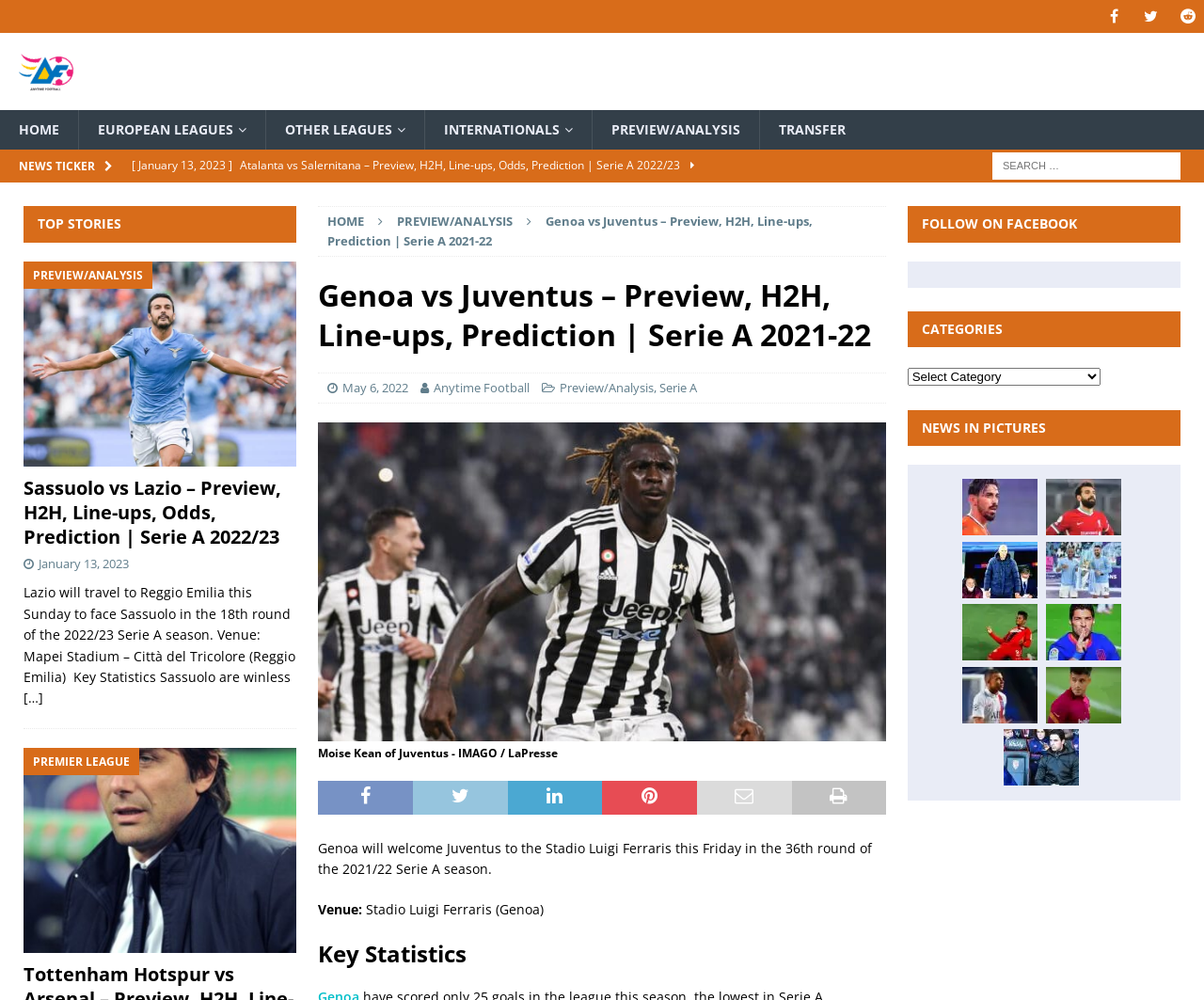Please find and report the primary heading text from the webpage.

Genoa vs Juventus – Preview, H2H, Line-ups, Prediction | Serie A 2021-22